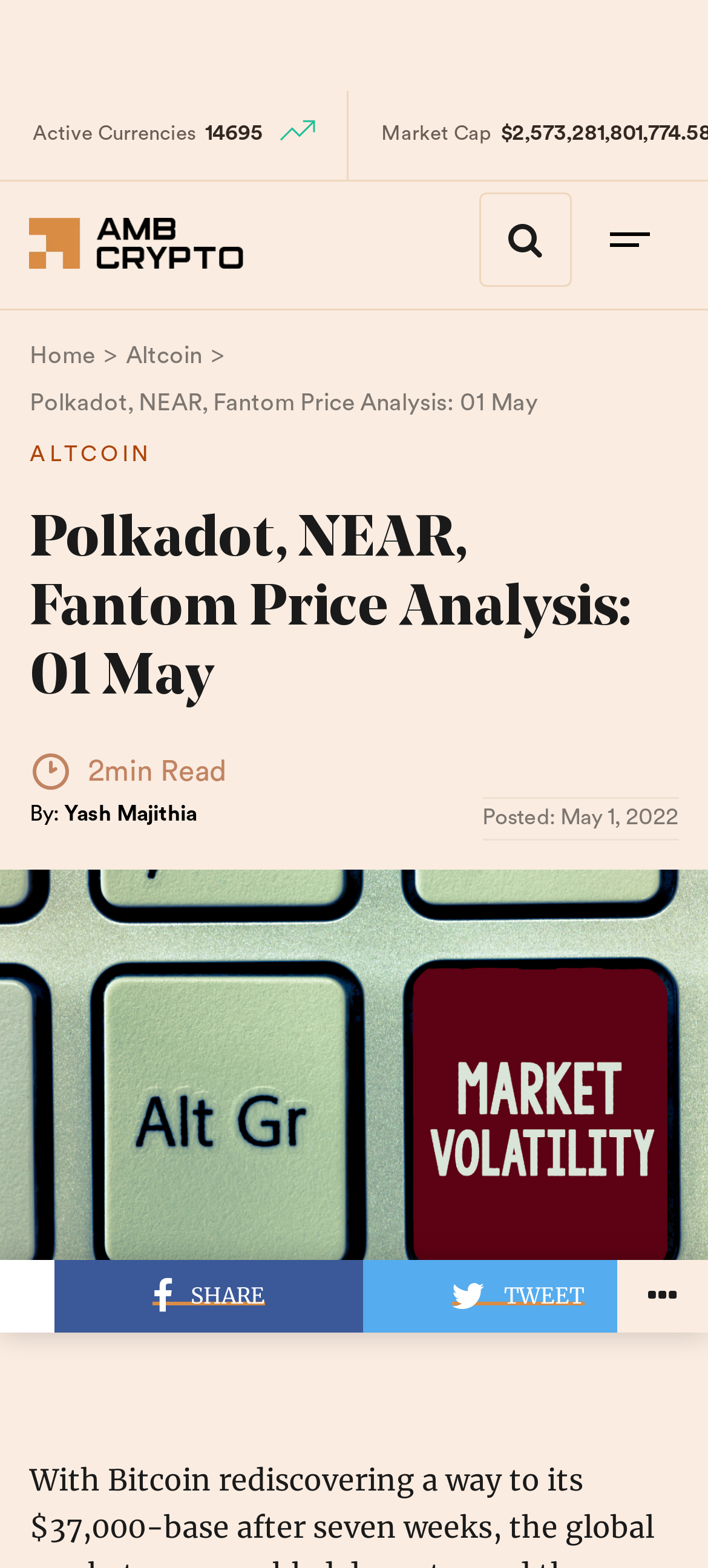Generate a thorough explanation of the webpage's elements.

This webpage appears to be a cryptocurrency news article, specifically a price analysis of Polkadot, NEAR, and Fantom. At the top, there is a navigation bar with links to "Home" and "Altcoin". Below this, there is a breadcrumb trail showing the current page's location within the website.

The main content of the page is divided into two sections. On the left, there is a sidebar with several elements, including a static text "Active Currencies" and a number "14695" below it. There is also an image and a static text "Market Cap" with a number not specified. 

On the right side, there is a heading with the title of the article "Polkadot, NEAR, Fantom Price Analysis: 01 May". Below this, there is an image, a static text "2min Read", and a posted date "May 1, 2022". The author's name "Yash Majithia" is also mentioned.

The main article content is not explicitly described in the accessibility tree, but it is likely to be a detailed analysis of the cryptocurrency prices. At the bottom of the page, there are social media sharing links, including "Share on Facebook" and "Tweet This Post", each with a corresponding icon.